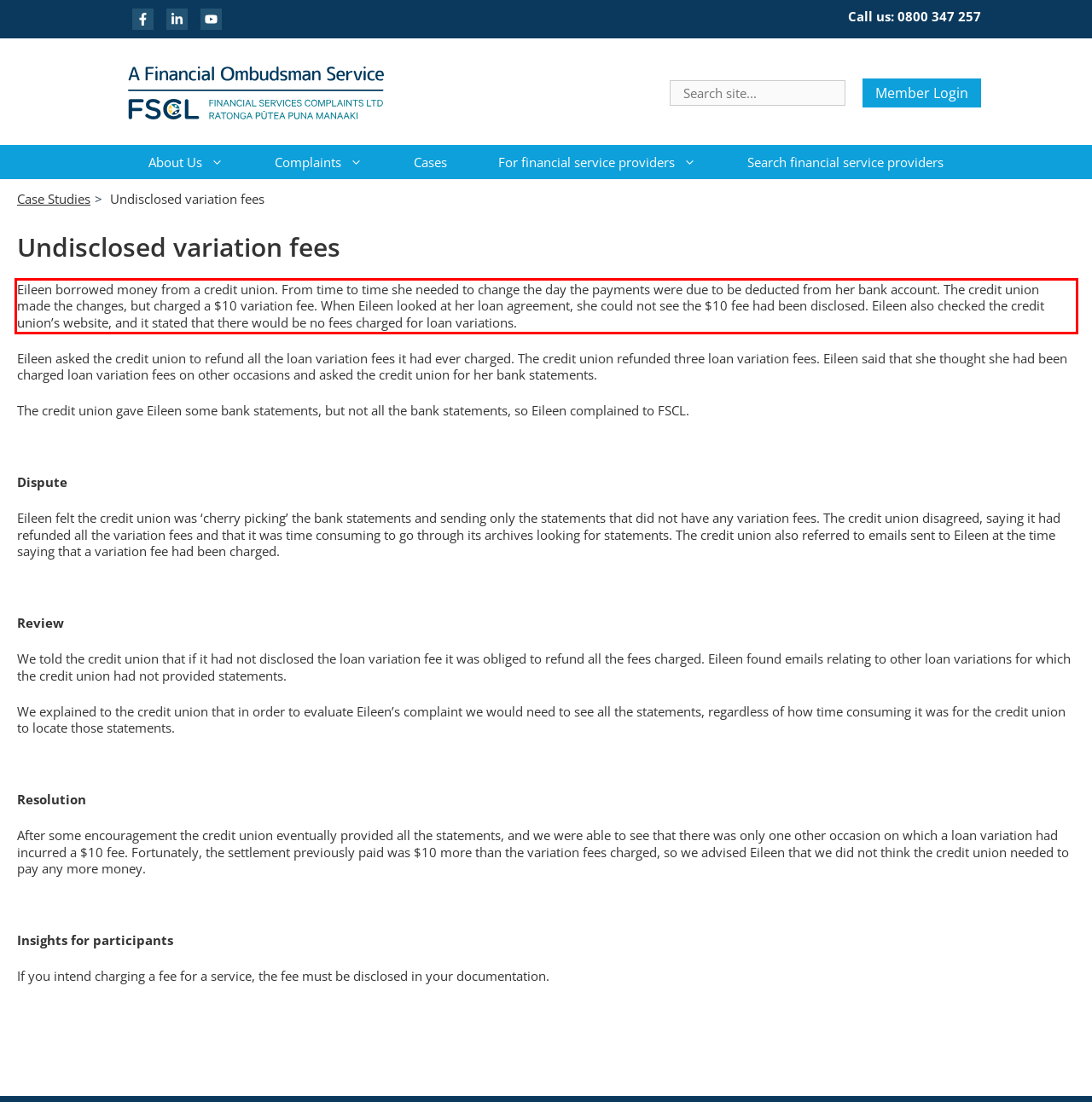You are looking at a screenshot of a webpage with a red rectangle bounding box. Use OCR to identify and extract the text content found inside this red bounding box.

Eileen borrowed money from a credit union. From time to time she needed to change the day the payments were due to be deducted from her bank account. The credit union made the changes, but charged a $10 variation fee. When Eileen looked at her loan agreement, she could not see the $10 fee had been disclosed. Eileen also checked the credit union’s website, and it stated that there would be no fees charged for loan variations.